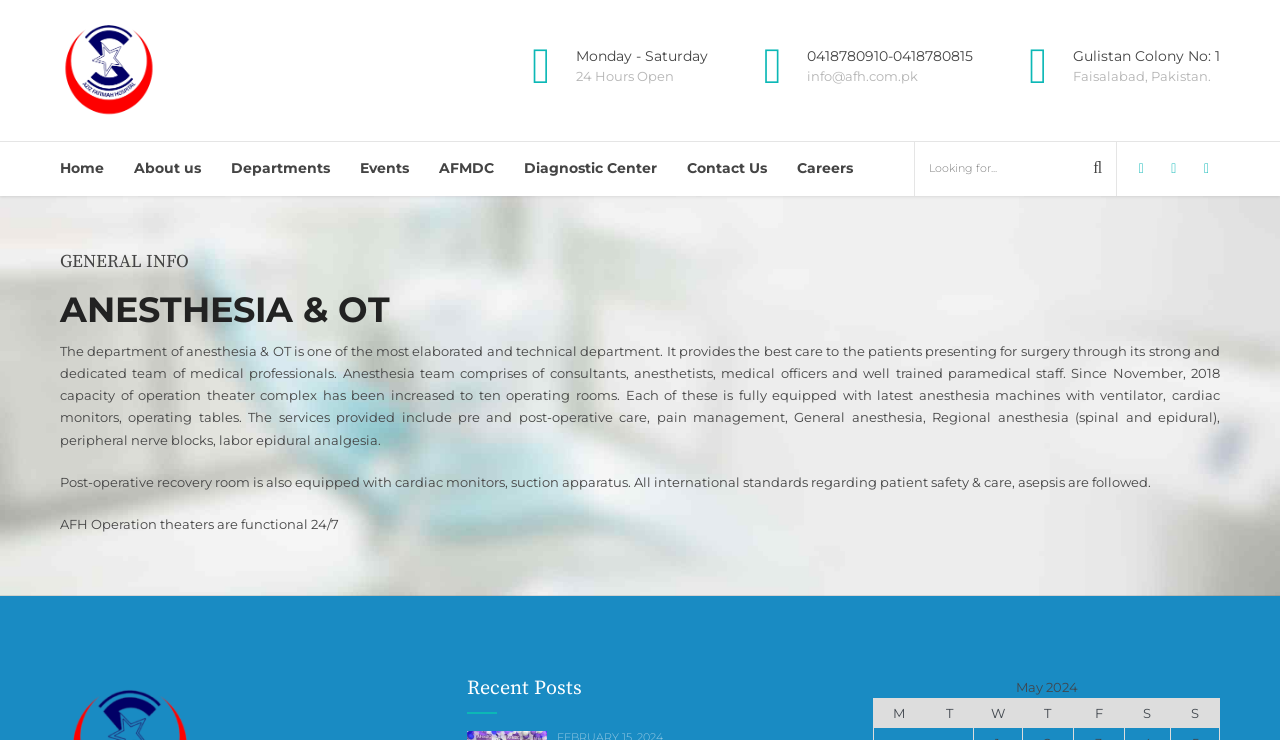What is the hospital's email address?
Please respond to the question with as much detail as possible.

I found the email address by examining the layout table with the bounding box coordinates [0.58, 0.049, 0.761, 0.13] which contains the emphasis element and the static text 'info@afh.com.pk'.